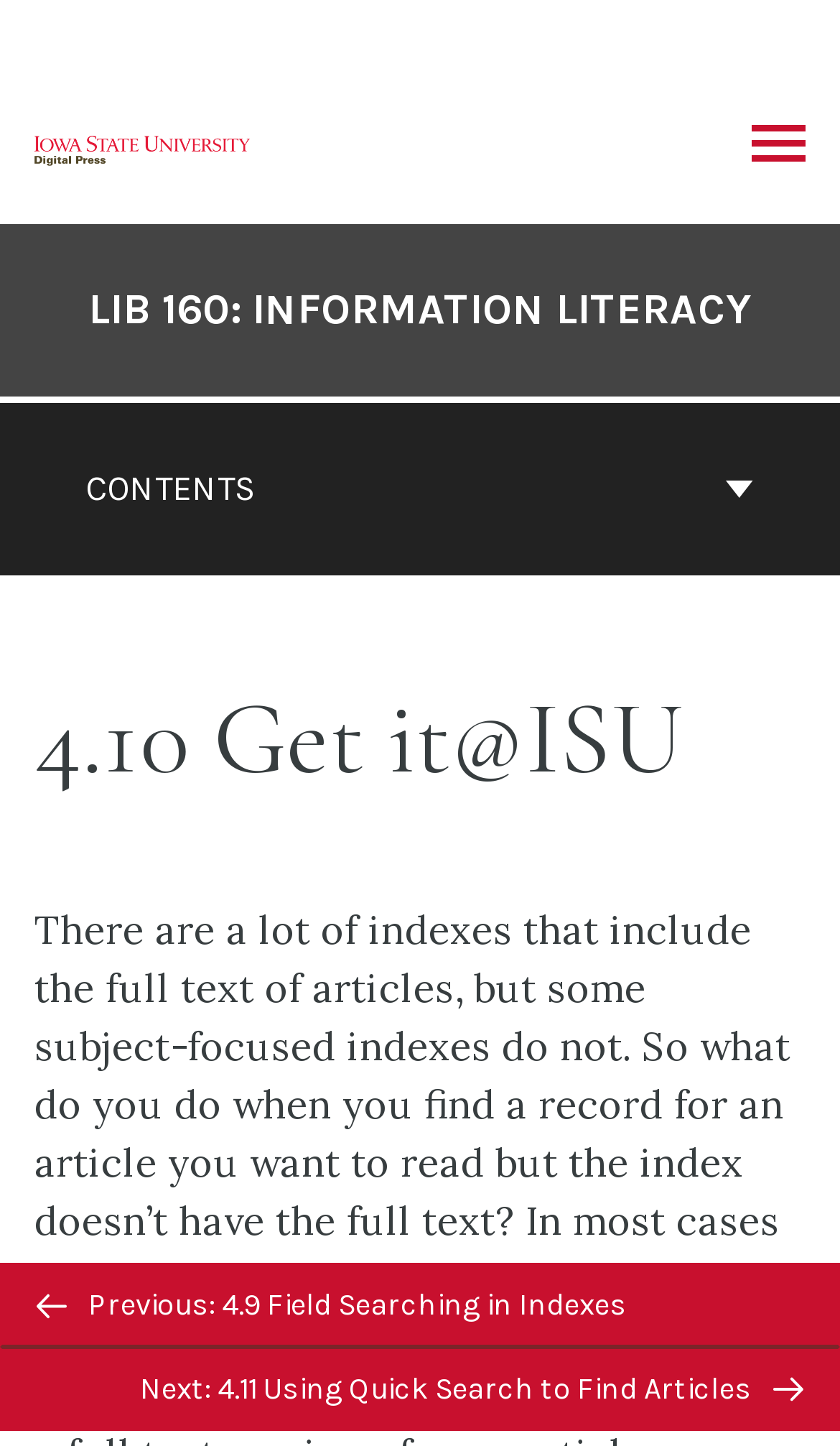Answer briefly with one word or phrase:
What is the current chapter?

4.10 Get it@ISU